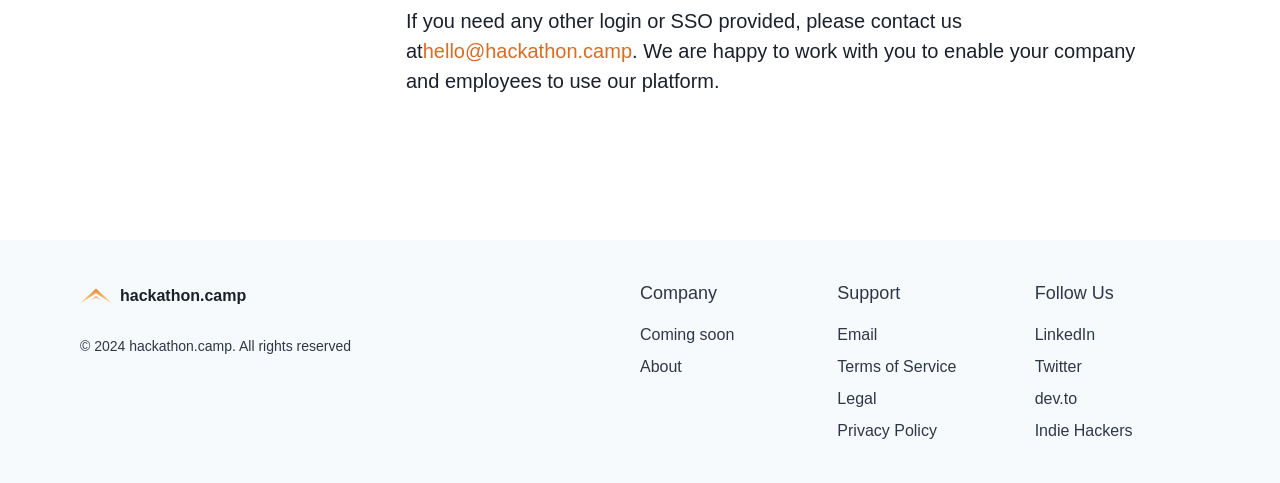Locate the bounding box coordinates of the item that should be clicked to fulfill the instruction: "Contact us via email".

[0.33, 0.083, 0.494, 0.129]